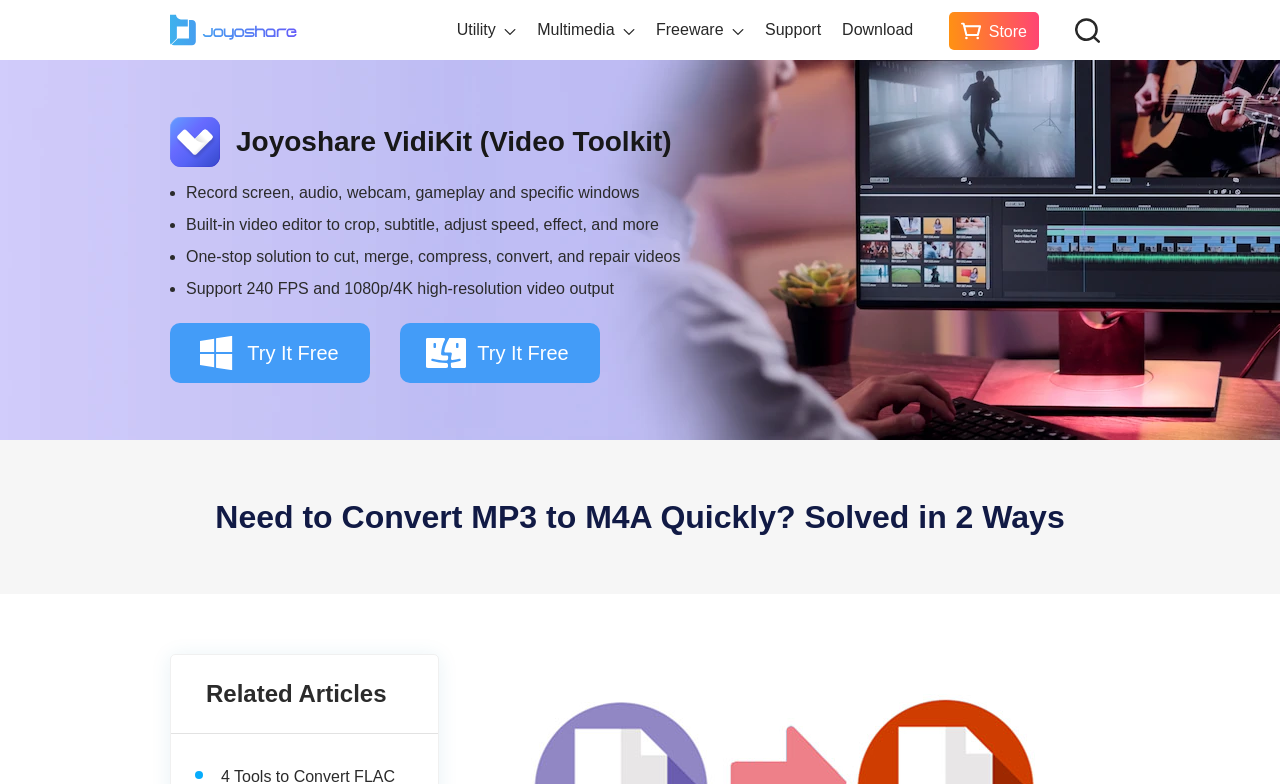Could you find the bounding box coordinates of the clickable area to complete this instruction: "Go to the Download page"?

[0.65, 0.0, 0.722, 0.077]